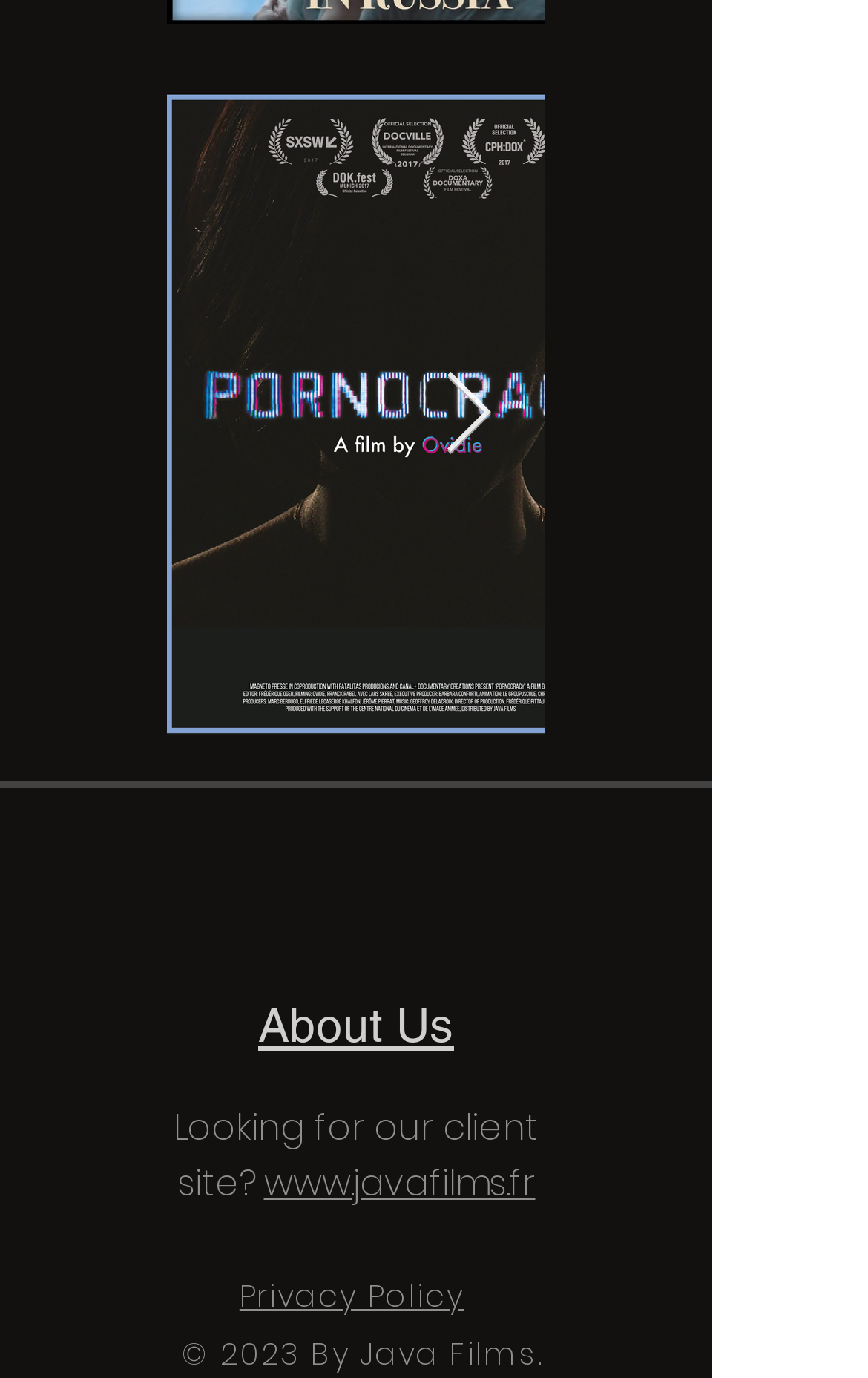Locate the bounding box coordinates of the segment that needs to be clicked to meet this instruction: "Click the Next Item button".

[0.51, 0.269, 0.569, 0.332]